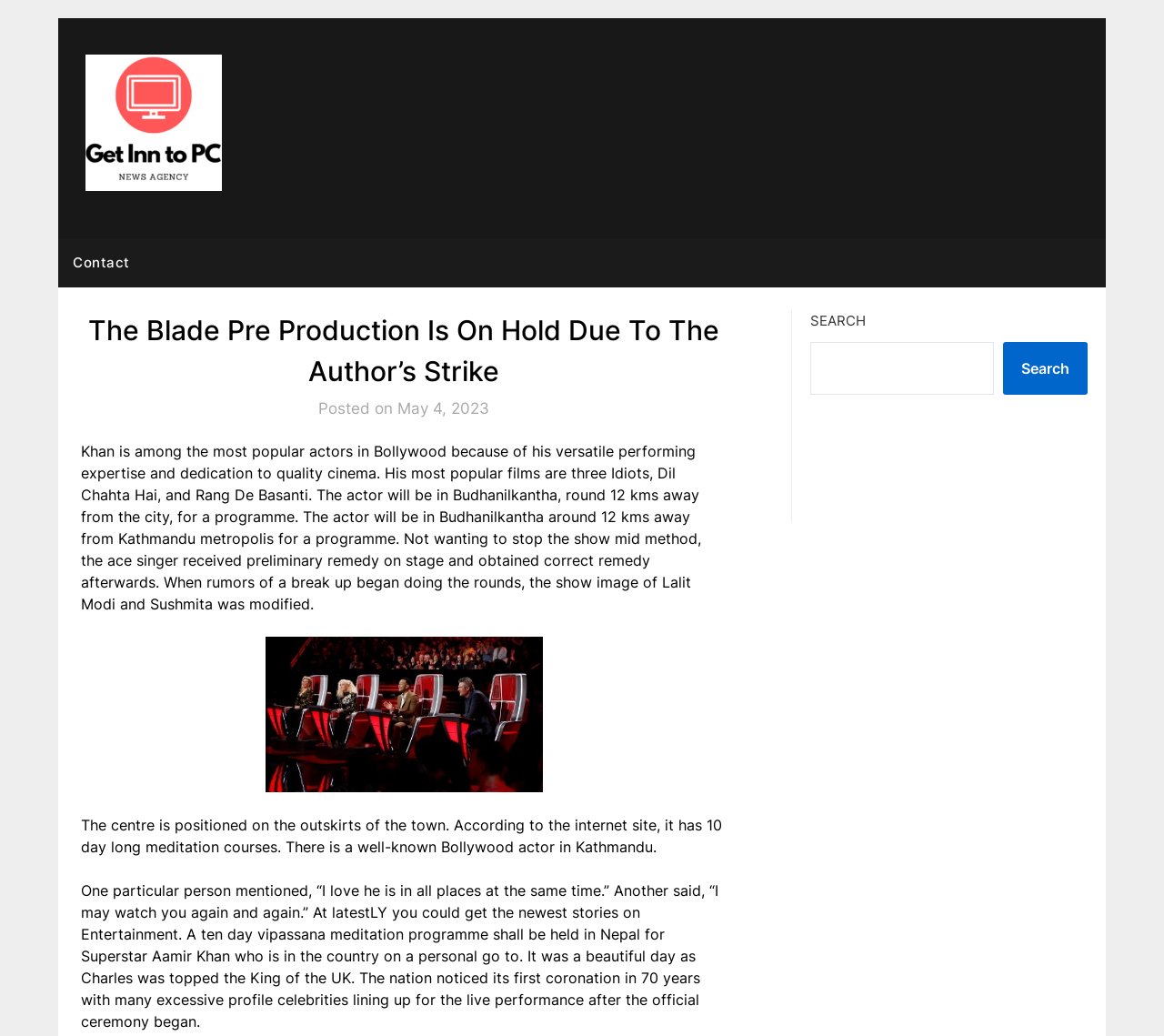Is there a search bar on the webpage?
Respond to the question with a single word or phrase according to the image.

Yes